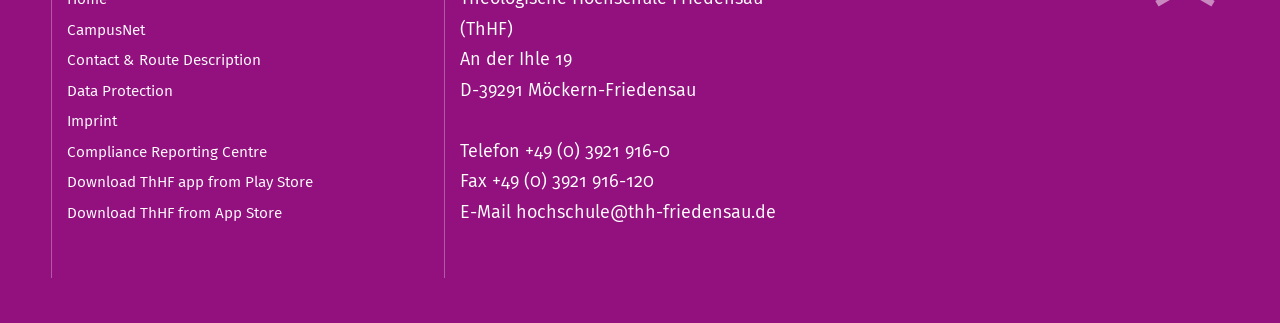Please find the bounding box coordinates of the element's region to be clicked to carry out this instruction: "View the imprint".

[0.052, 0.348, 0.091, 0.406]